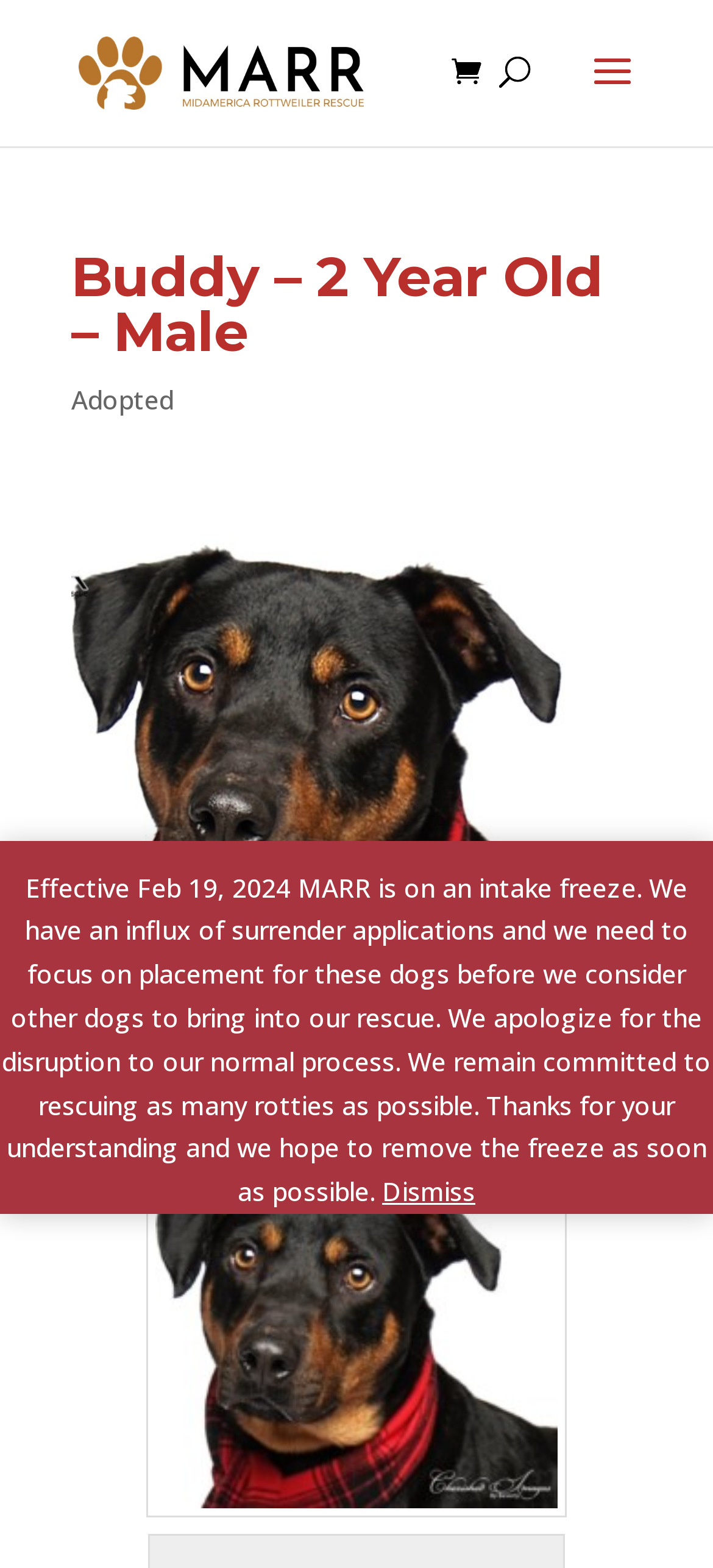Determine the bounding box of the UI component based on this description: "Adopted". The bounding box coordinates should be four float values between 0 and 1, i.e., [left, top, right, bottom].

[0.1, 0.244, 0.244, 0.266]